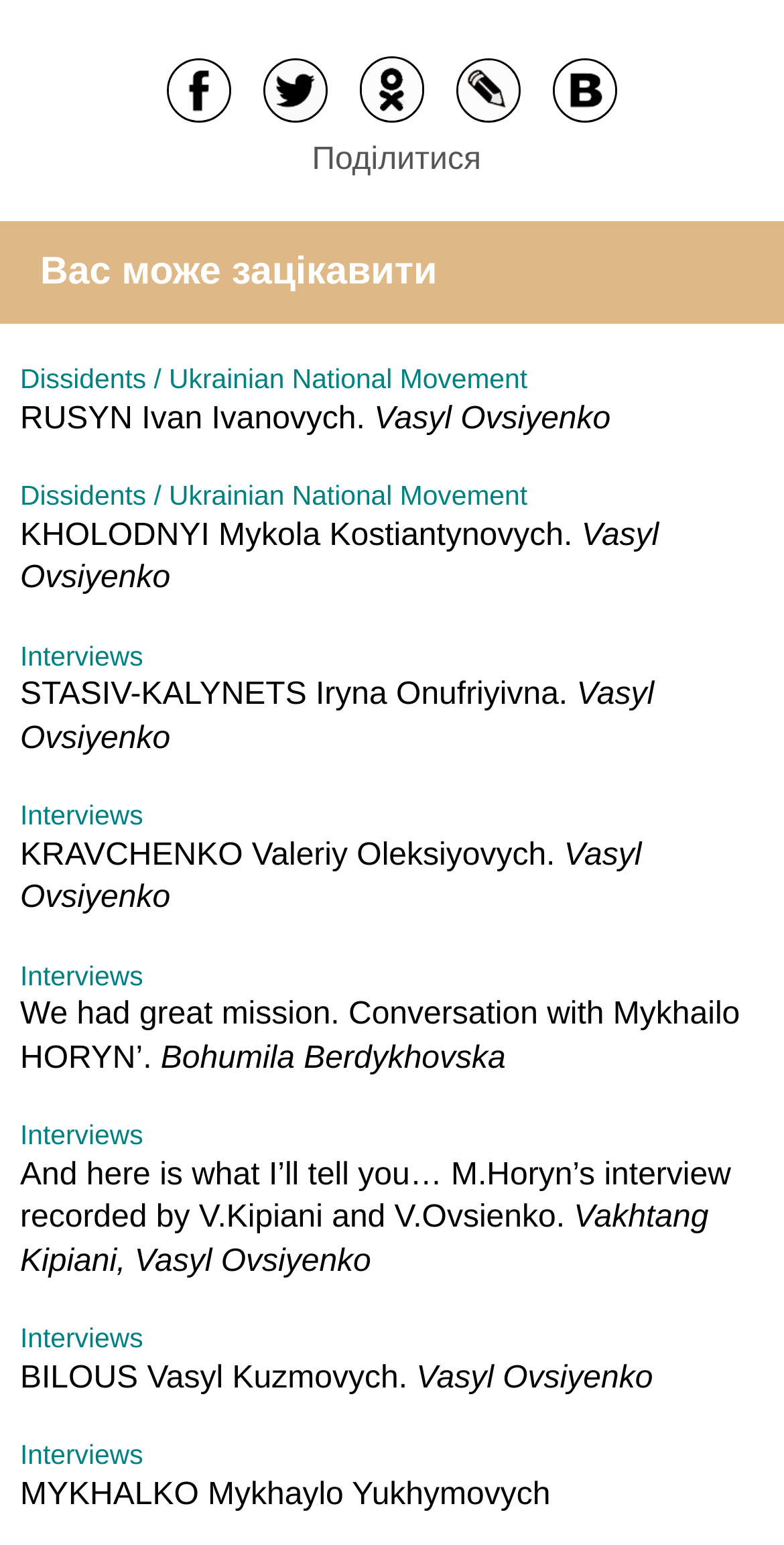Based on the element description: "title="Twitter"", identify the UI element and provide its bounding box coordinates. Use four float numbers between 0 and 1, [left, top, right, bottom].

[0.315, 0.047, 0.438, 0.069]